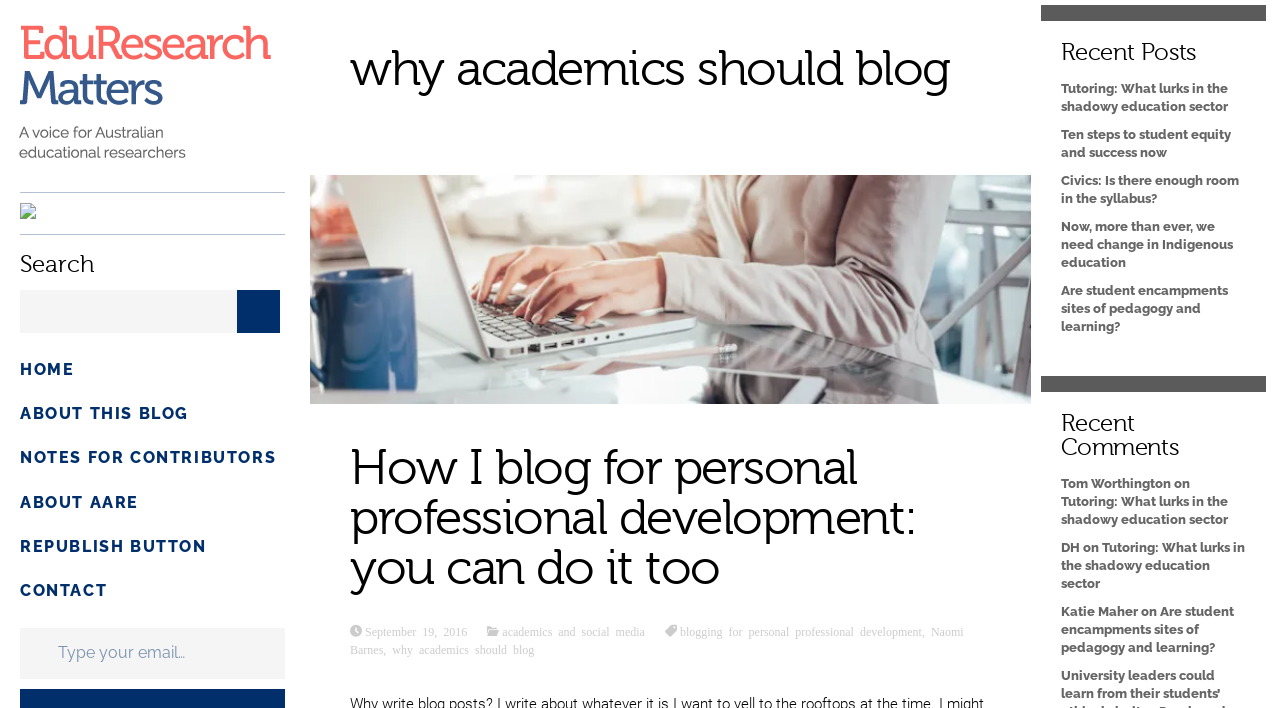Respond with a single word or phrase for the following question: 
What is the category of the blog post 'Tutoring: What lurks in the shadowy education sector'?

Recent Posts